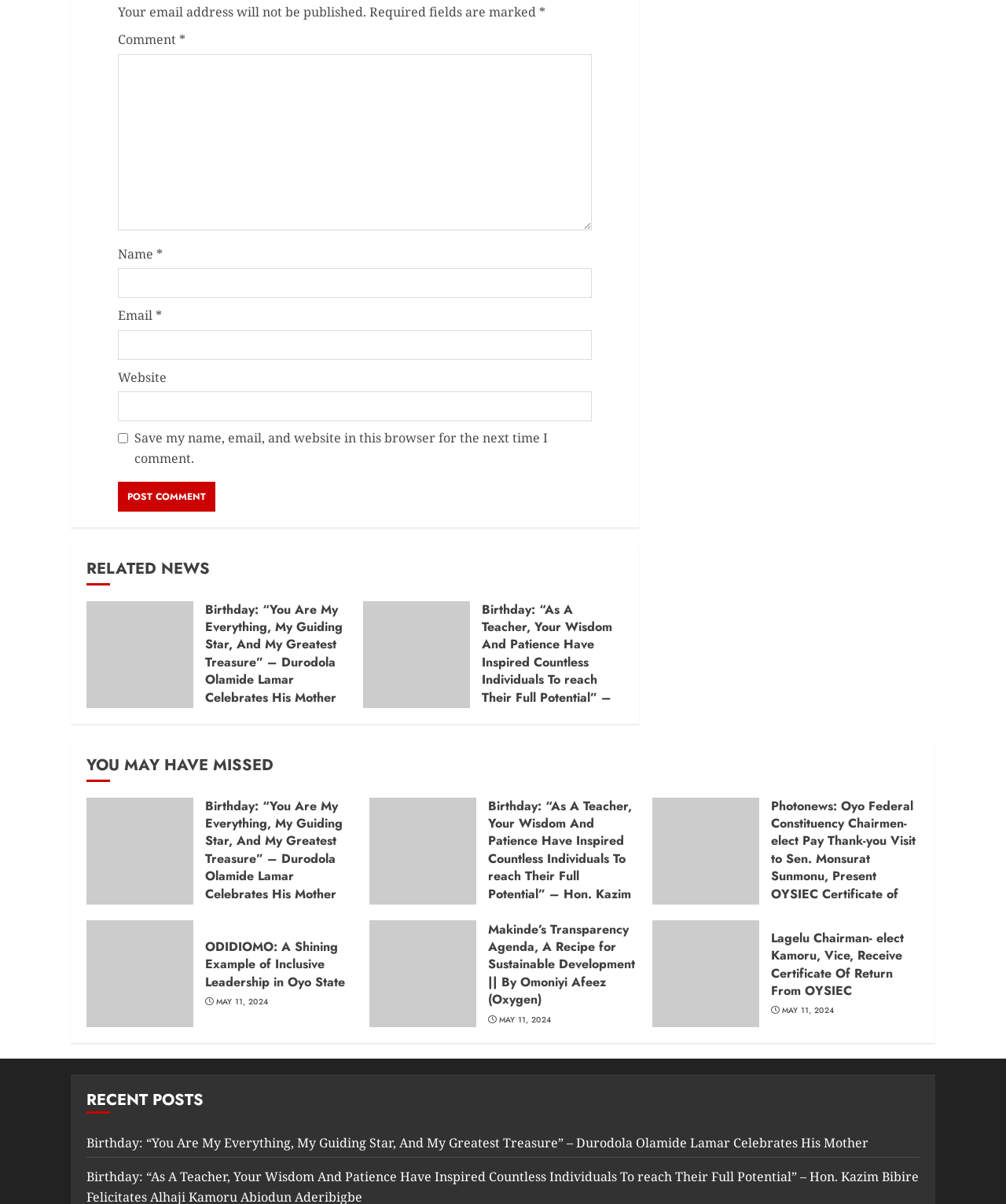Find the bounding box coordinates for the HTML element described as: "parent_node: Email * aria-describedby="email-notes" name="email"". The coordinates should consist of four float values between 0 and 1, i.e., [left, top, right, bottom].

[0.117, 0.274, 0.588, 0.299]